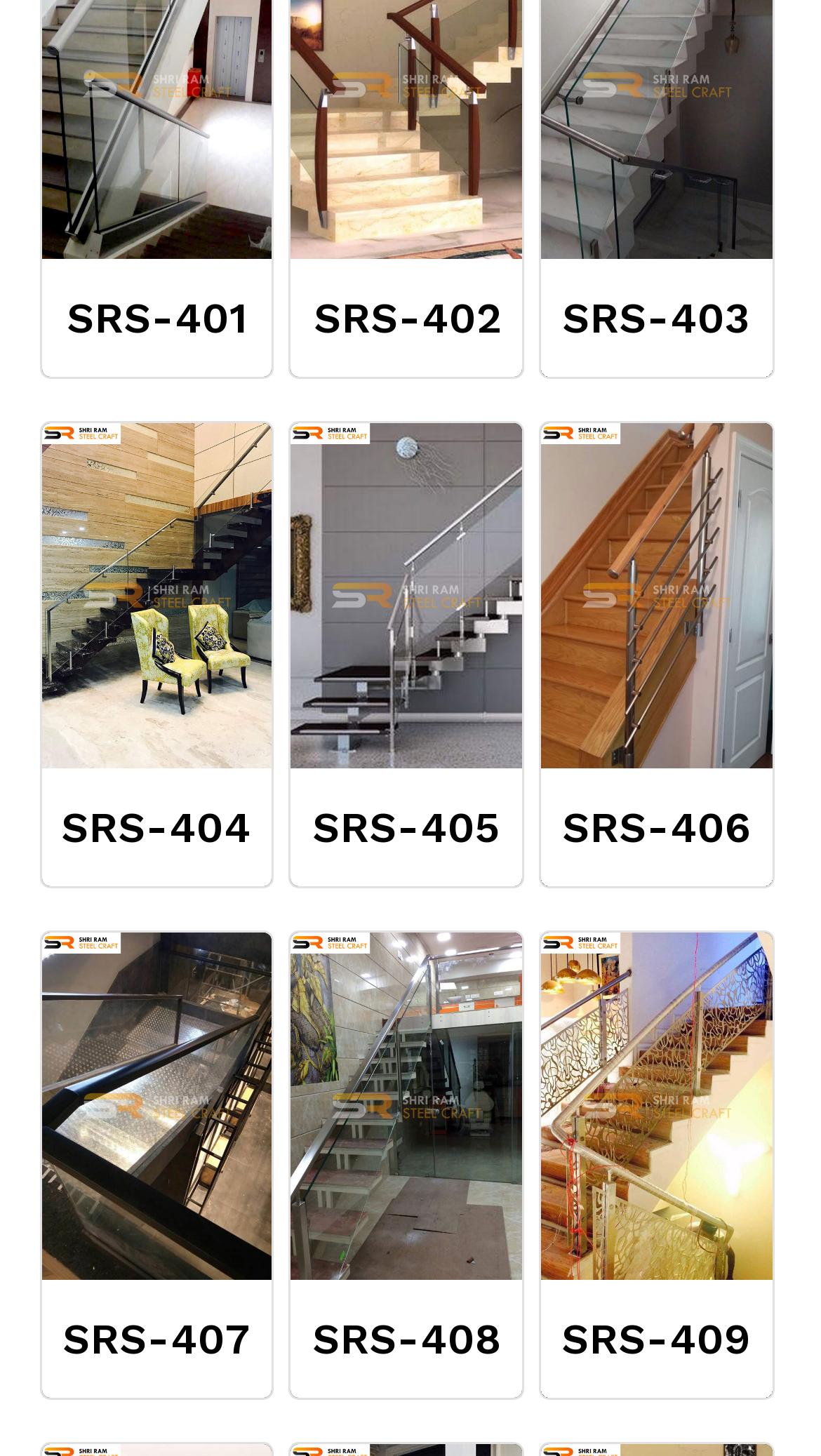Respond to the question below with a single word or phrase:
Is there a pattern to the layout of the links and images on this webpage?

Yes